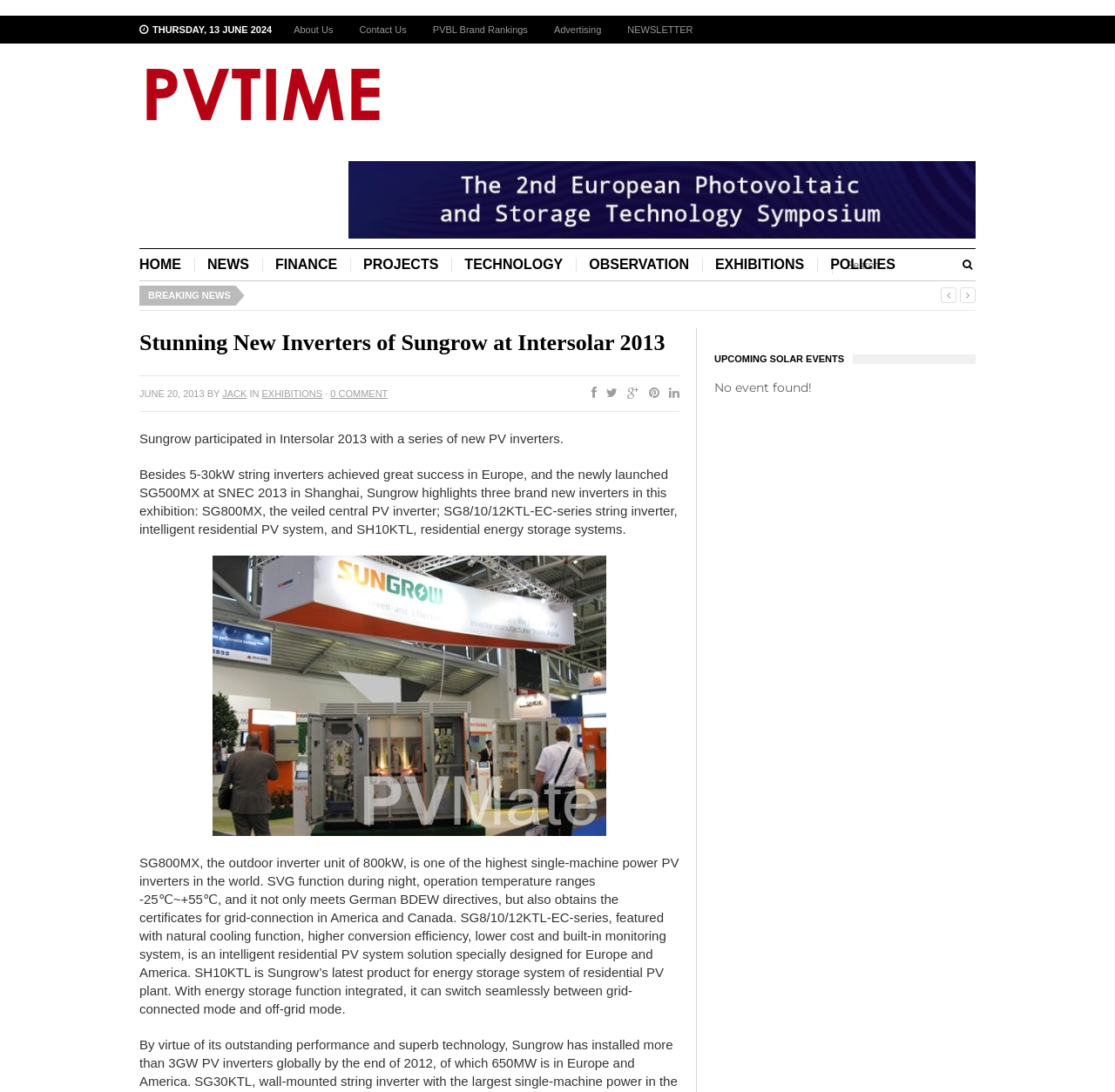Please identify the bounding box coordinates of the area that needs to be clicked to follow this instruction: "View articles from April 2024".

None